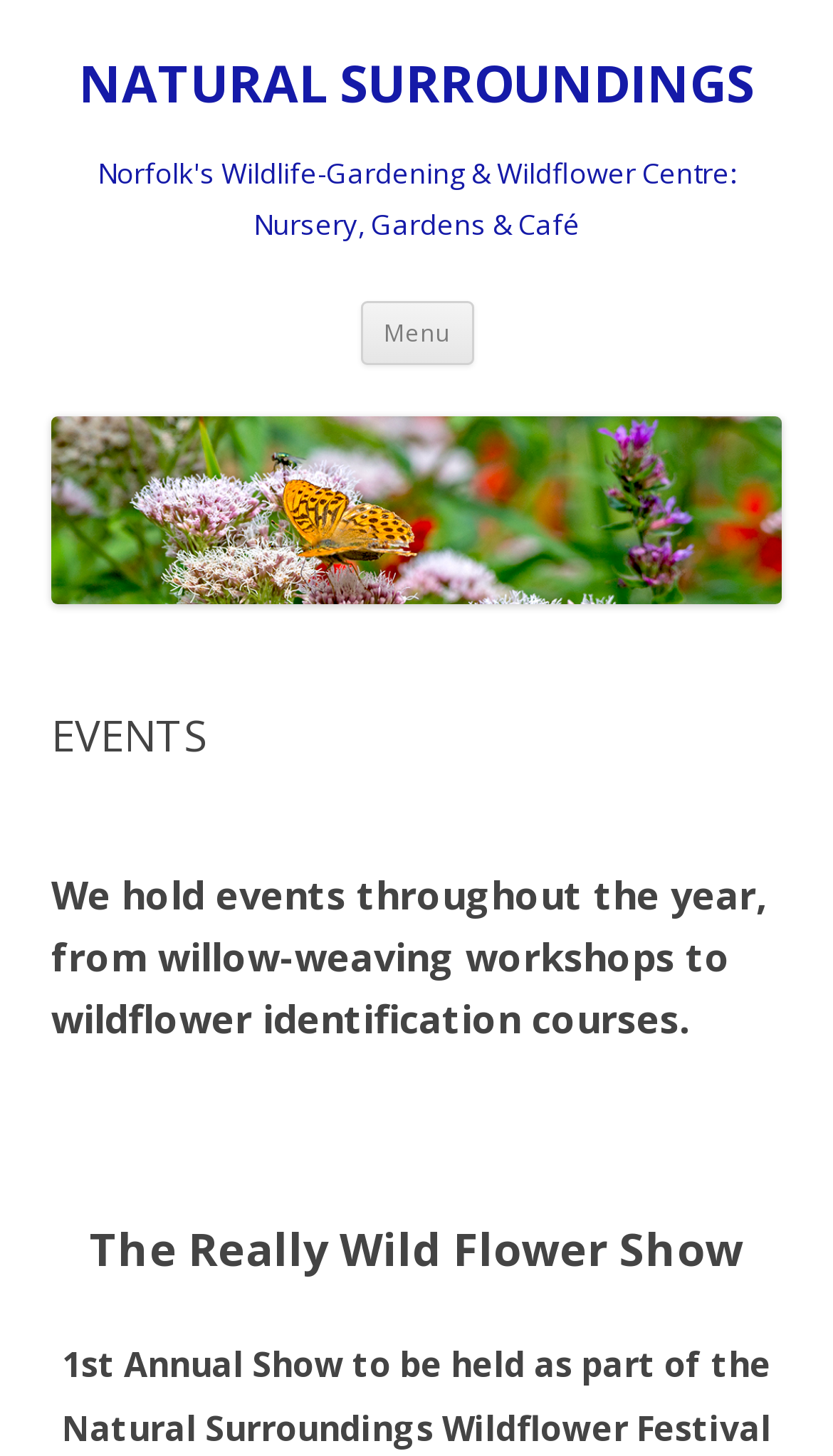What is the name of the wildlife-gardening center?
Provide a short answer using one word or a brief phrase based on the image.

Norfolk's Wildlife-Gardening & Wildflower Centre